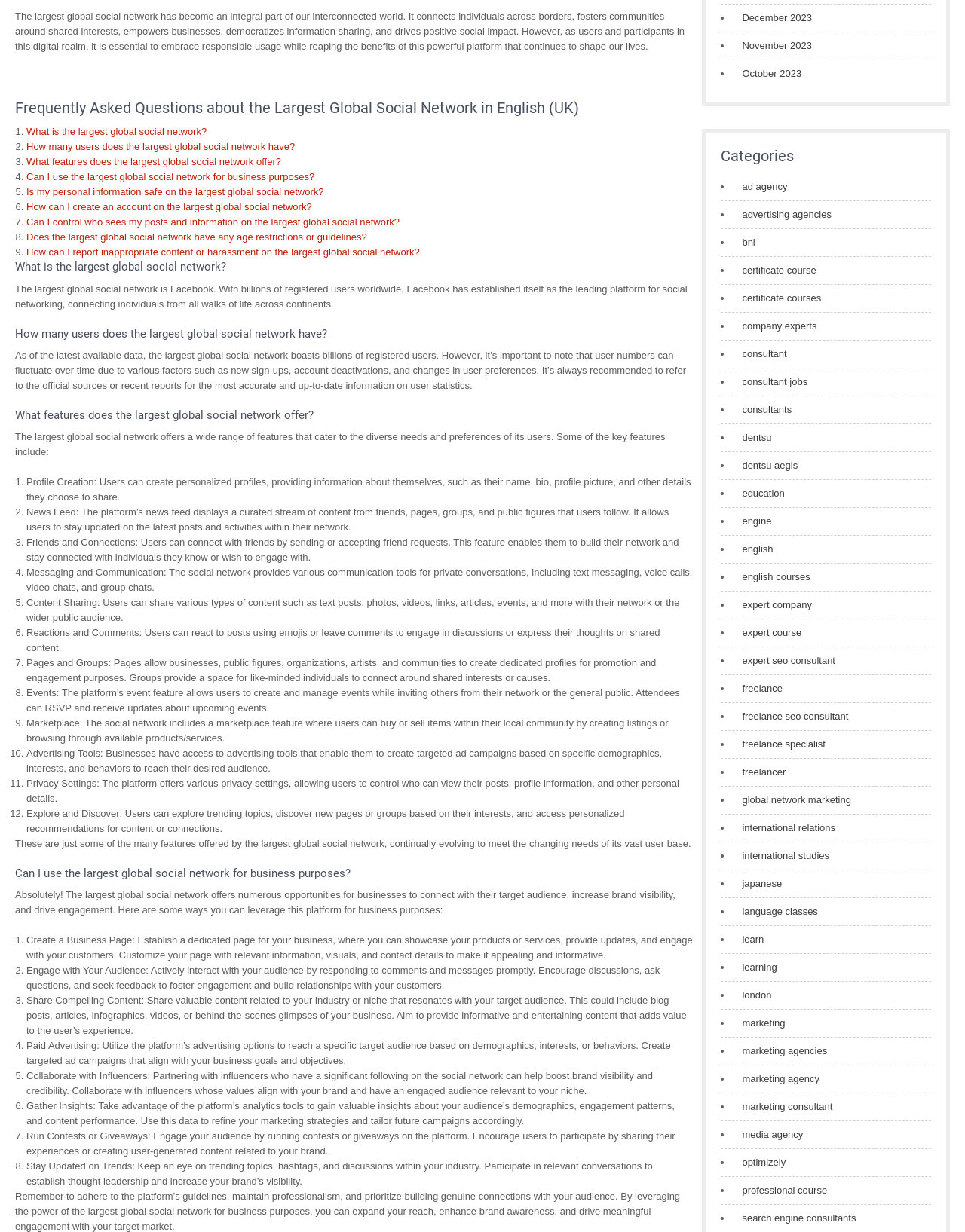Bounding box coordinates are specified in the format (top-left x, top-left y, bottom-right x, bottom-right y). All values are floating point numbers bounded between 0 and 1. Please provide the bounding box coordinate of the region this sentence describes: search engine consultants

[0.761, 0.983, 0.887, 0.995]